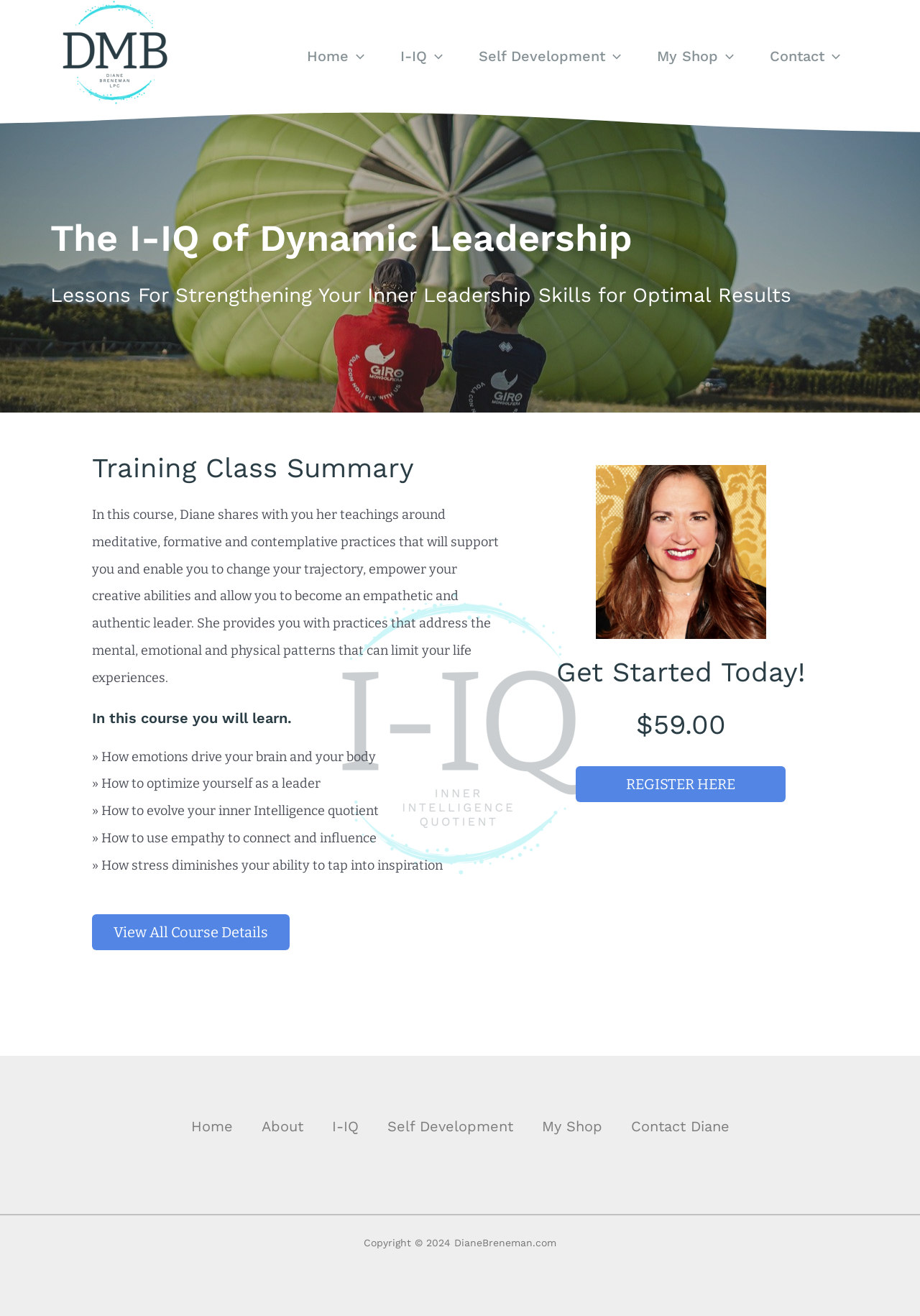What is the topic of the course?
Please provide a comprehensive answer based on the visual information in the image.

The topic of the course can be inferred from the headings on the webpage, which mention 'The I-IQ of Dynamic Leadership' and 'Lessons For Strengthening Your Inner Leadership Skills for Optimal Results'.